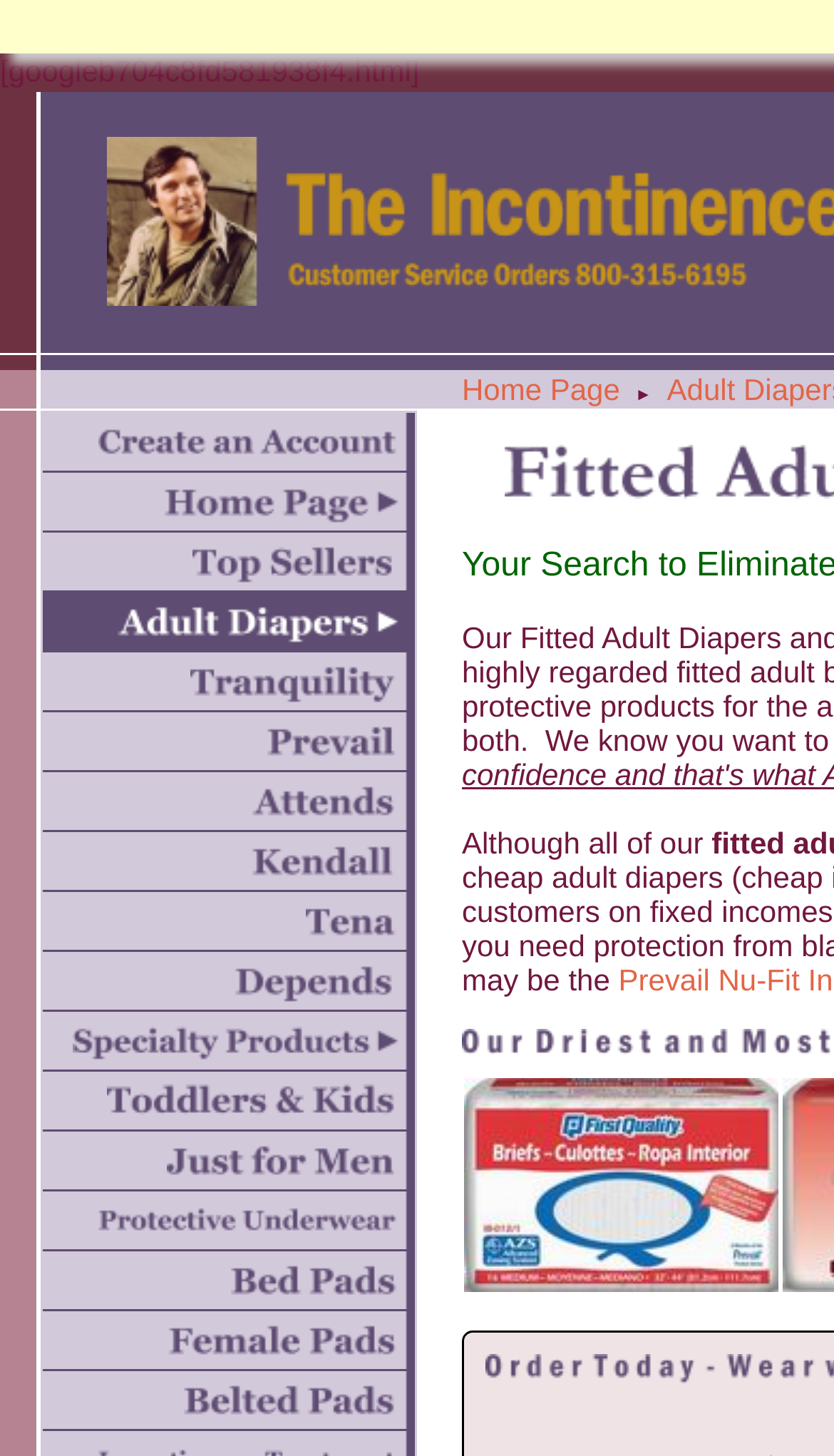Is there a description for the categories on the webpage?
Based on the image, answer the question with as much detail as possible.

I found a StaticText element with text 'Although all of our...' which seems to be a description for the categories on the webpage.